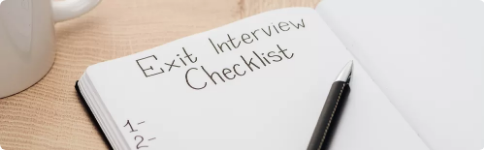Please answer the following question using a single word or phrase: 
What is blurred in the background of the image?

A coffee mug